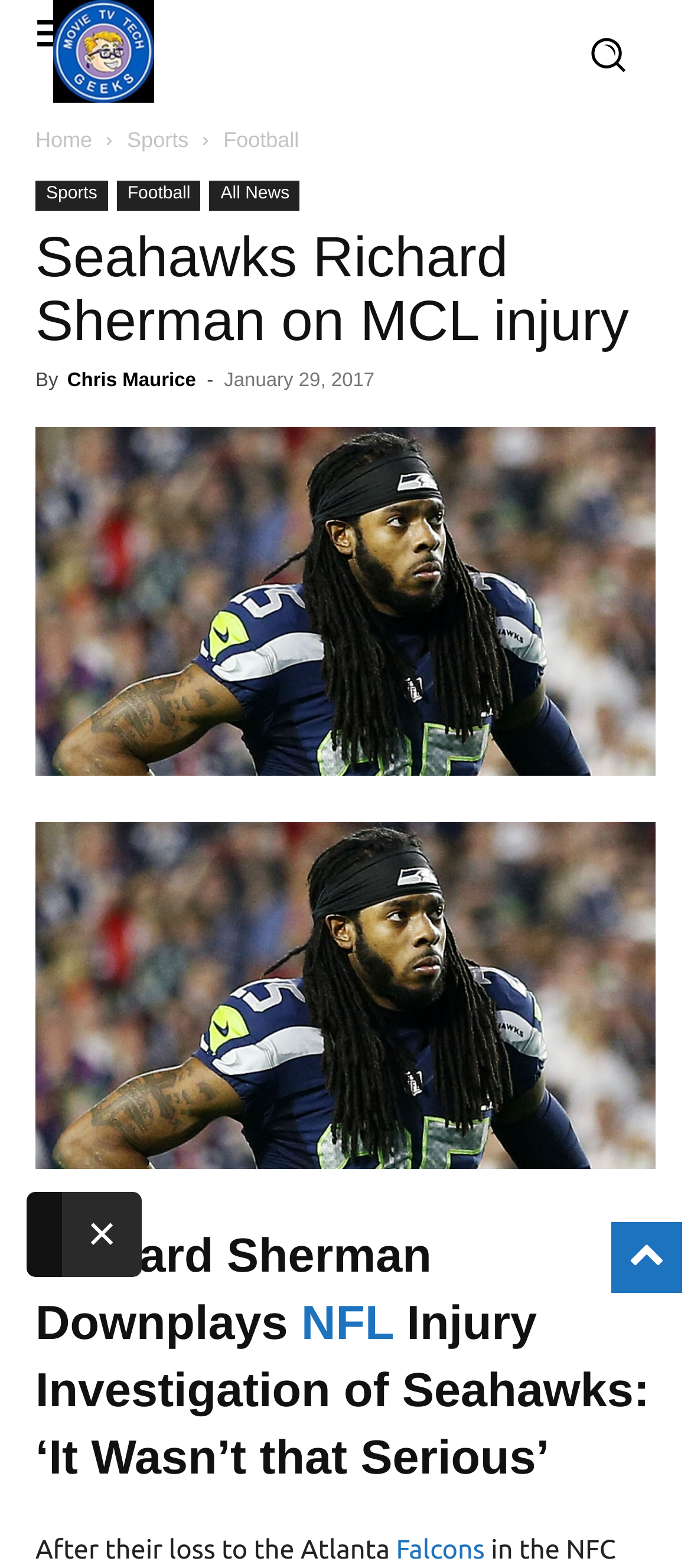What is the date of the article?
Please elaborate on the answer to the question with detailed information.

The time element contains the static text 'January 29, 2017', which indicates the date of the article.